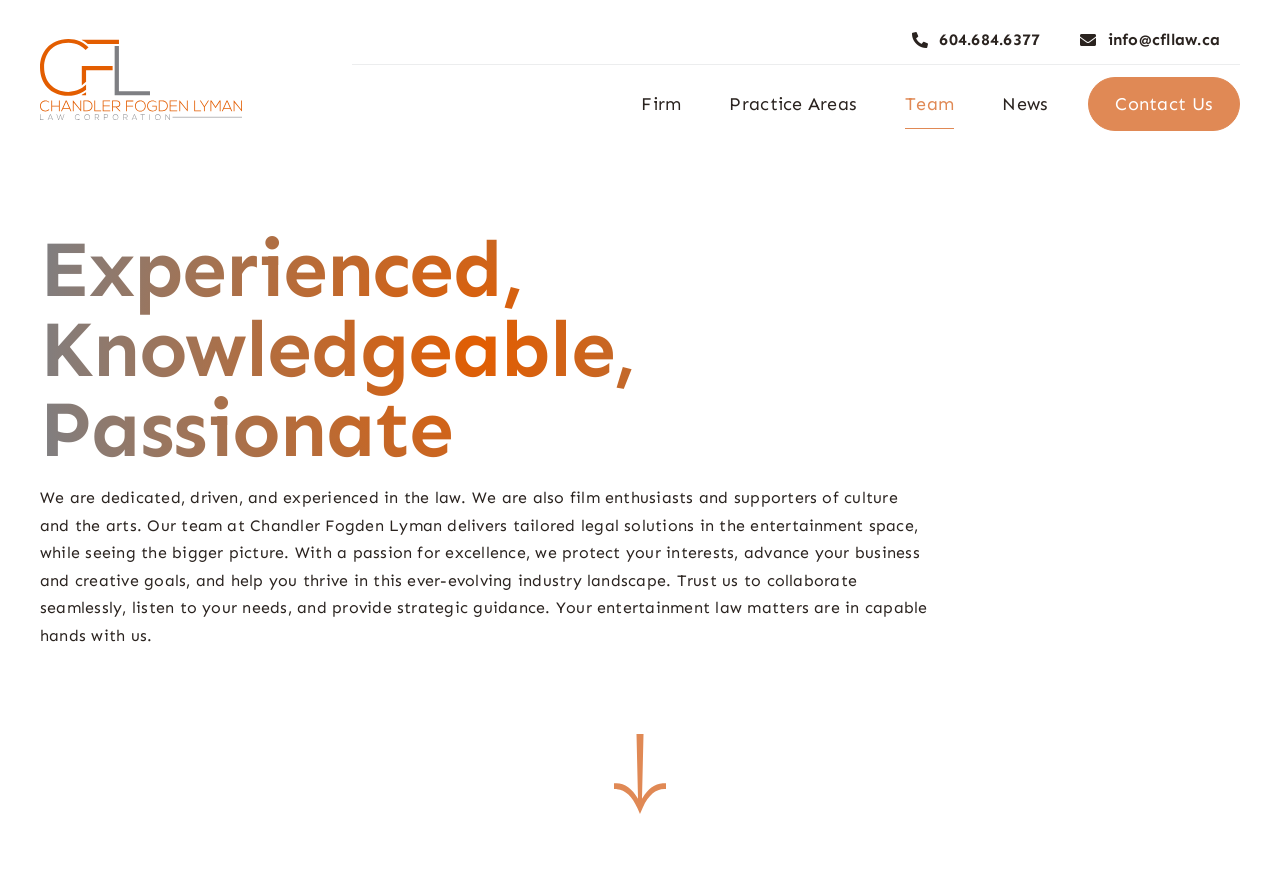Identify the bounding box of the UI component described as: "Practice Areas".

[0.57, 0.091, 0.67, 0.148]